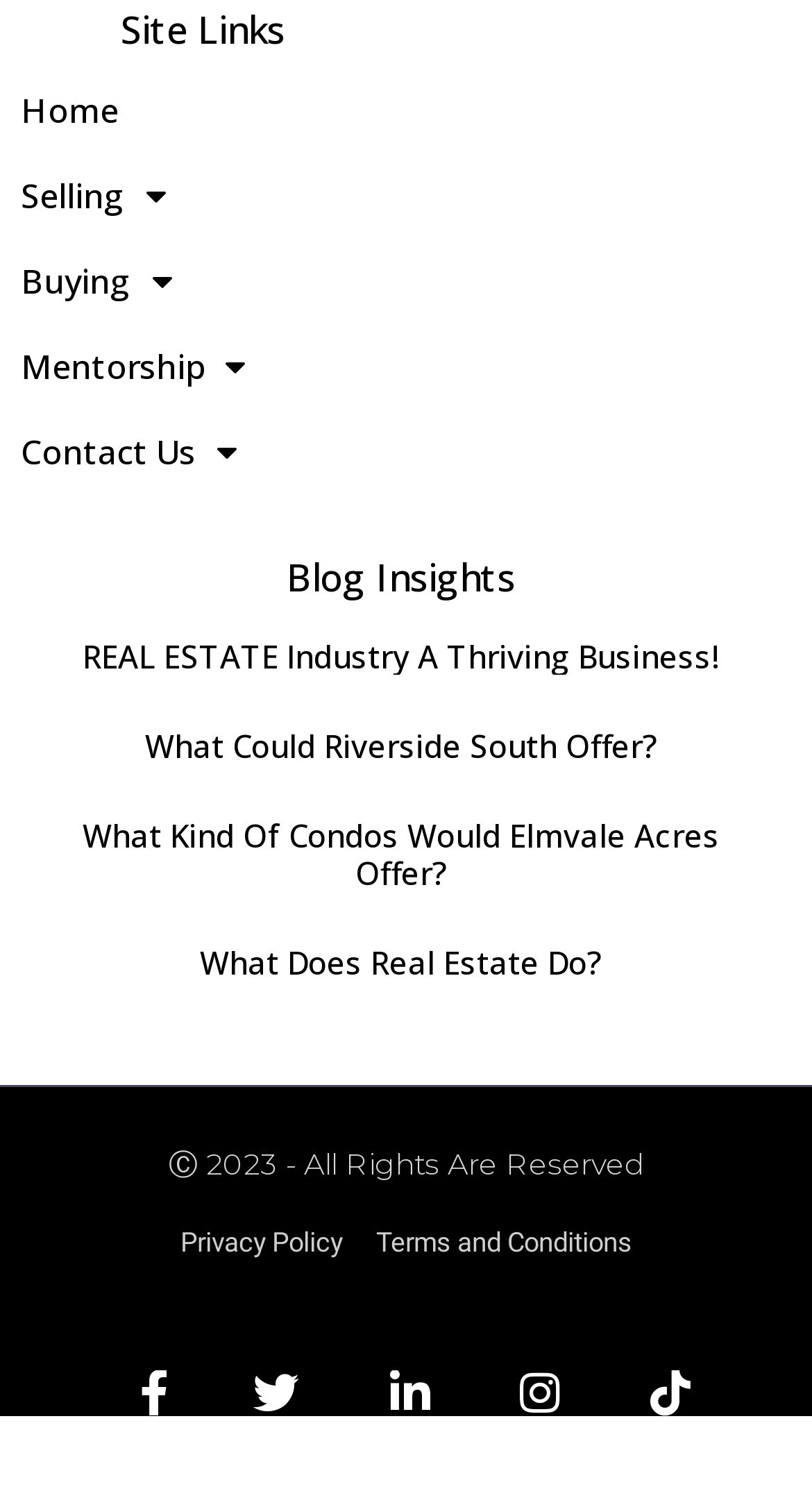Given the element description "What does Real Estate do?" in the screenshot, predict the bounding box coordinates of that UI element.

[0.246, 0.632, 0.741, 0.66]